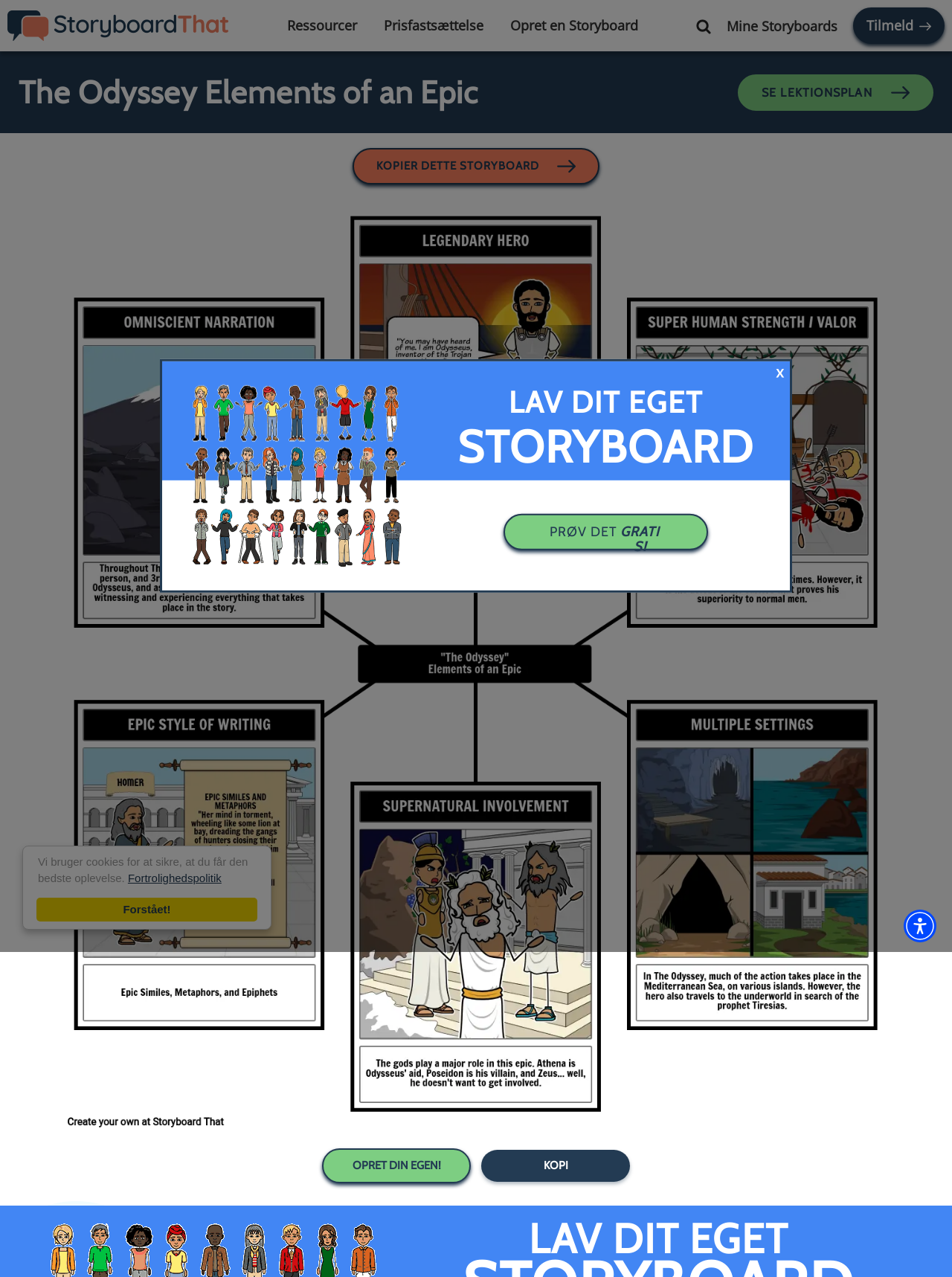Please locate the bounding box coordinates of the region I need to click to follow this instruction: "Try it for free".

[0.529, 0.402, 0.744, 0.431]